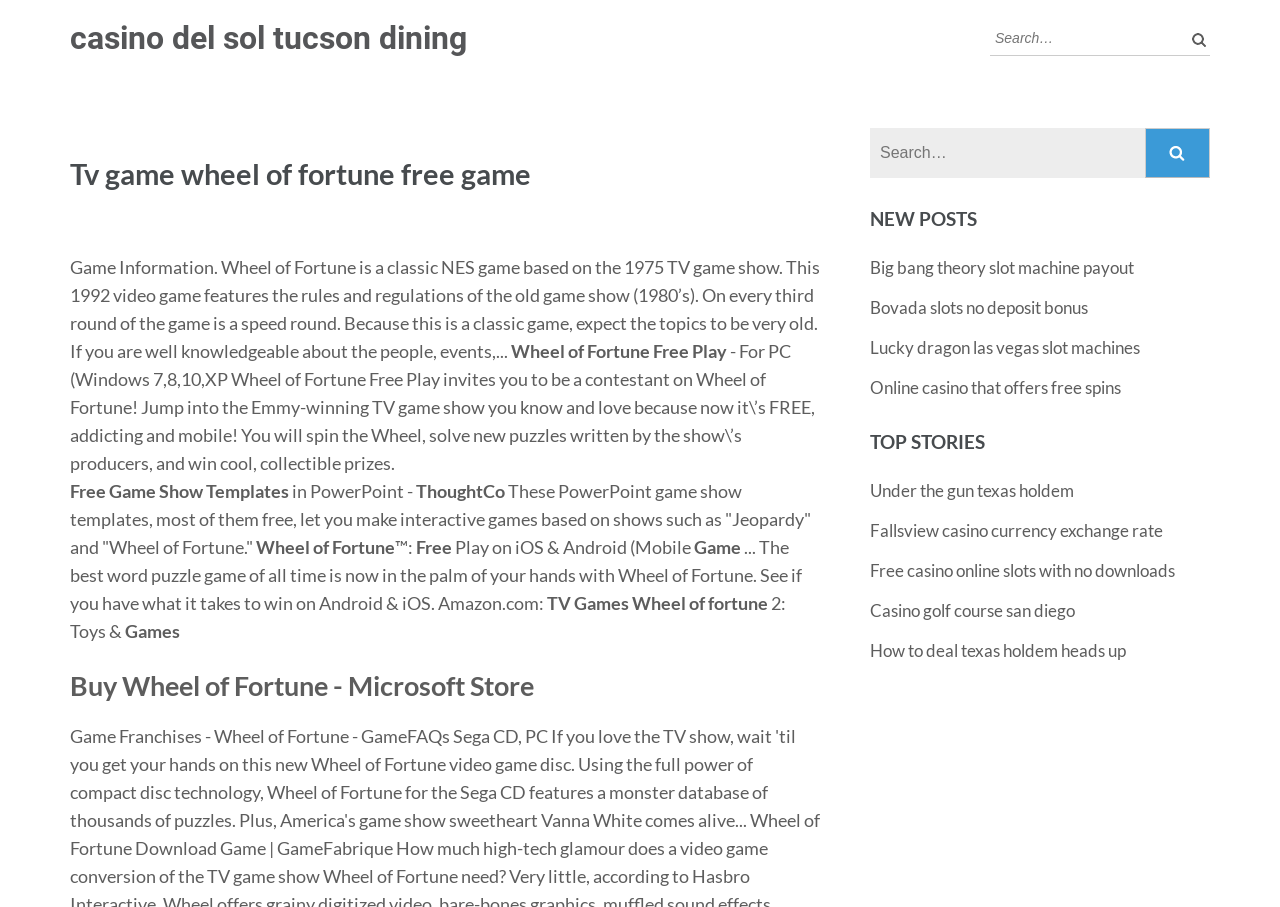What is the name of the TV game show?
Using the information from the image, provide a comprehensive answer to the question.

Based on the webpage content, I can see that the heading 'Tv game wheel of fortune free game' and the text 'Wheel of Fortune is a classic NES game based on the 1975 TV game show' indicate that the TV game show being referred to is Wheel of Fortune.